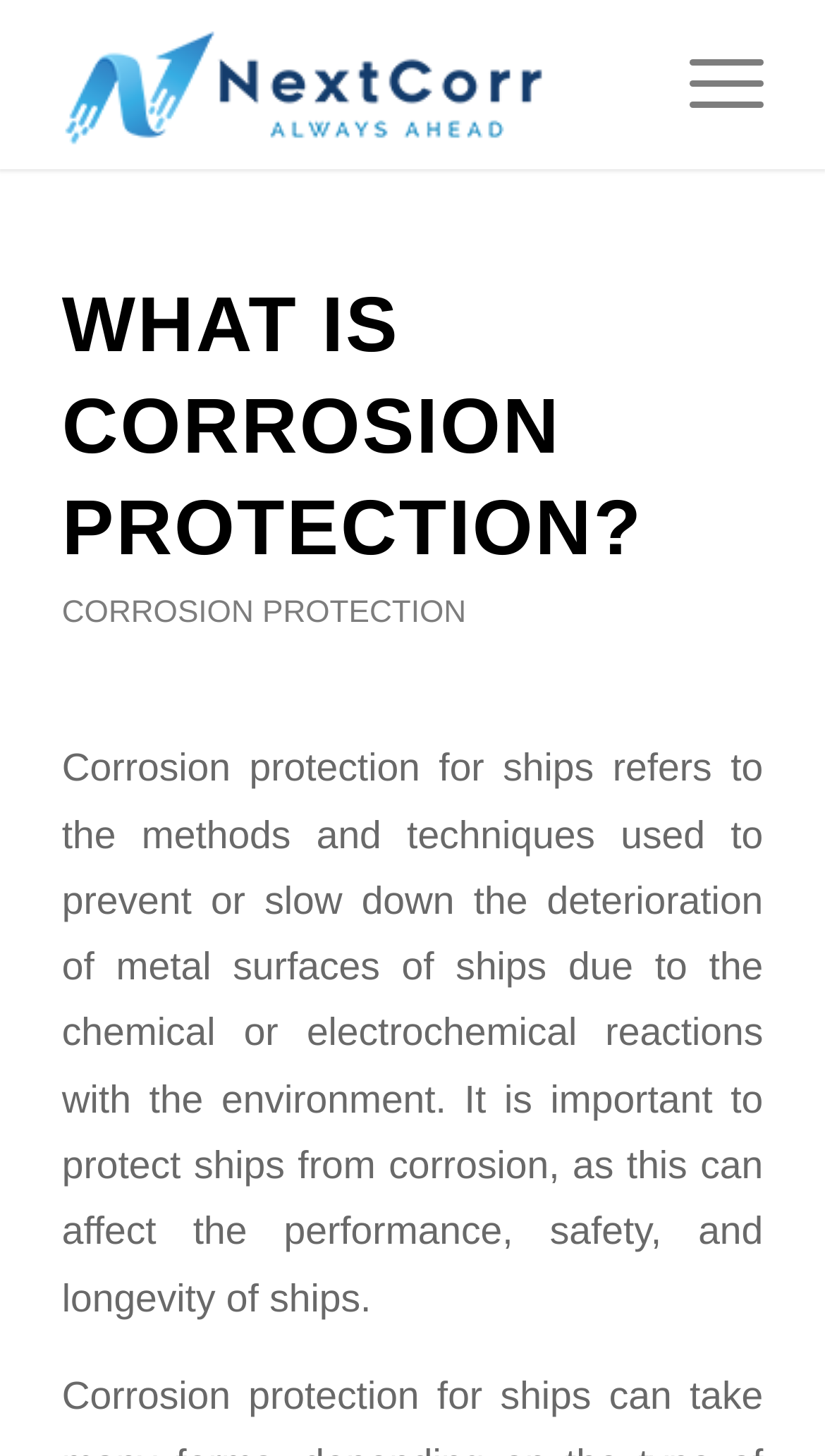What is the purpose of corrosion protection?
Look at the image and respond with a one-word or short phrase answer.

To prevent ship deterioration